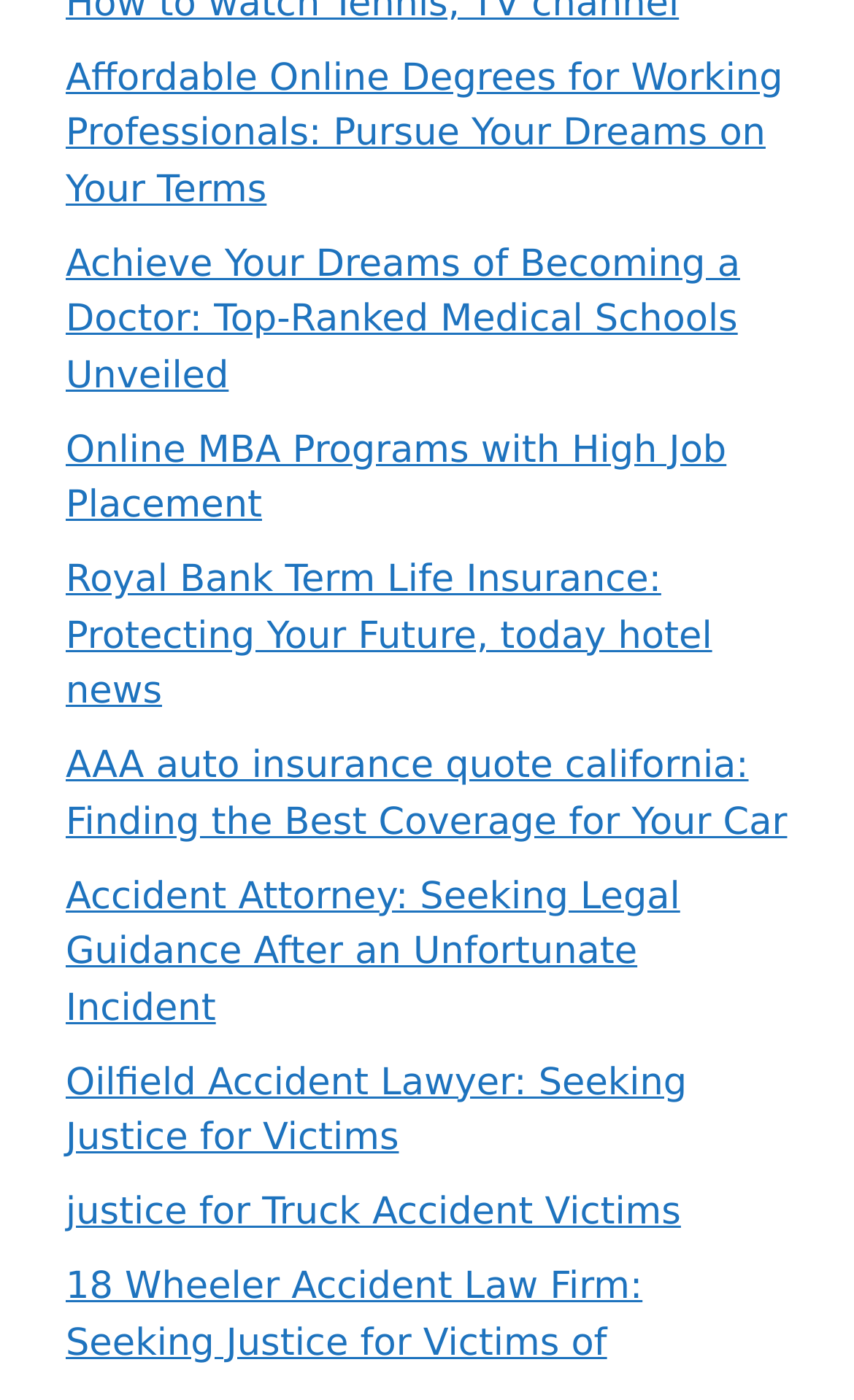Identify the bounding box coordinates of the clickable section necessary to follow the following instruction: "Explore affordable online degrees for working professionals". The coordinates should be presented as four float numbers from 0 to 1, i.e., [left, top, right, bottom].

[0.077, 0.04, 0.917, 0.151]